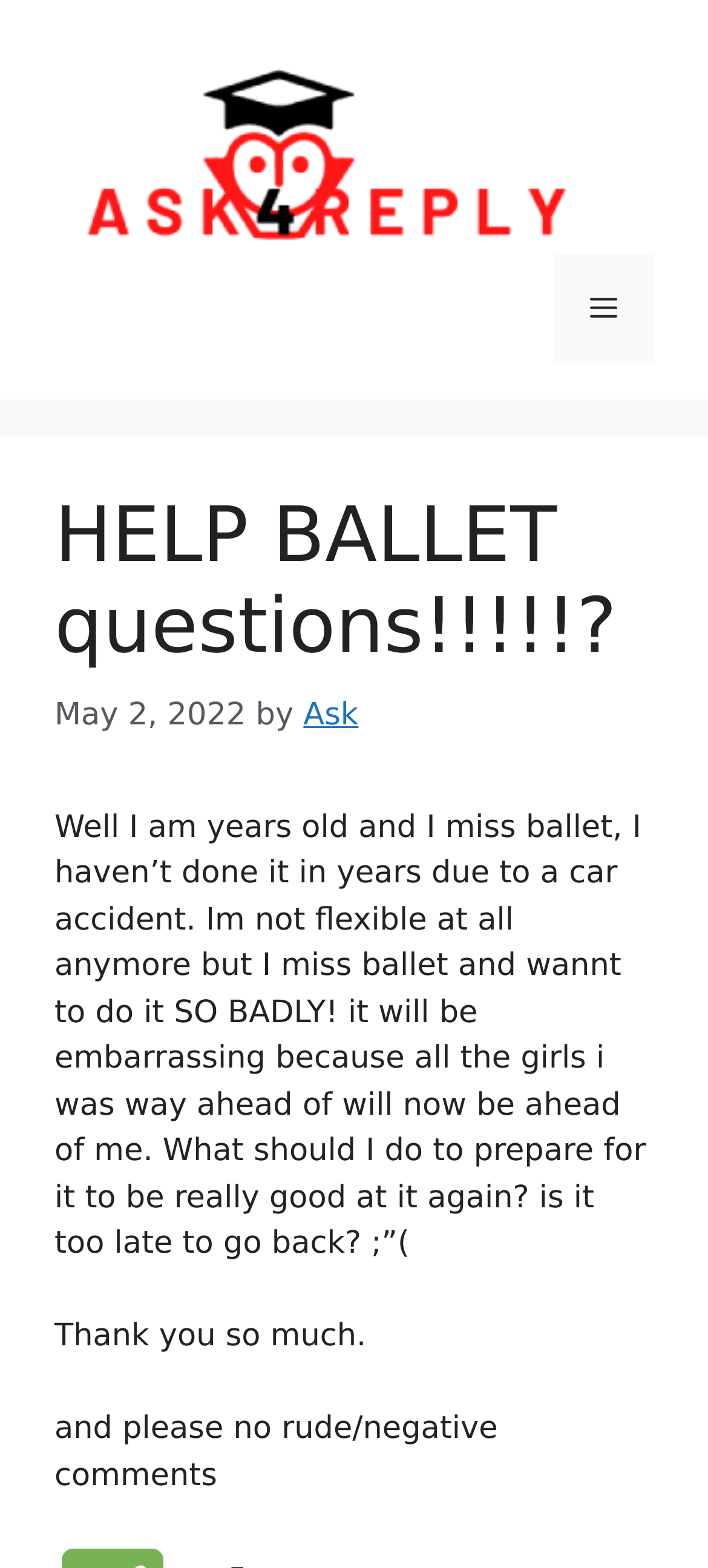What is the tone of the post?
Please craft a detailed and exhaustive response to the question.

The tone of the post can be inferred from the language used, which is humble and polite. The author expresses gratitude and requests no rude or negative comments, indicating a respectful tone.